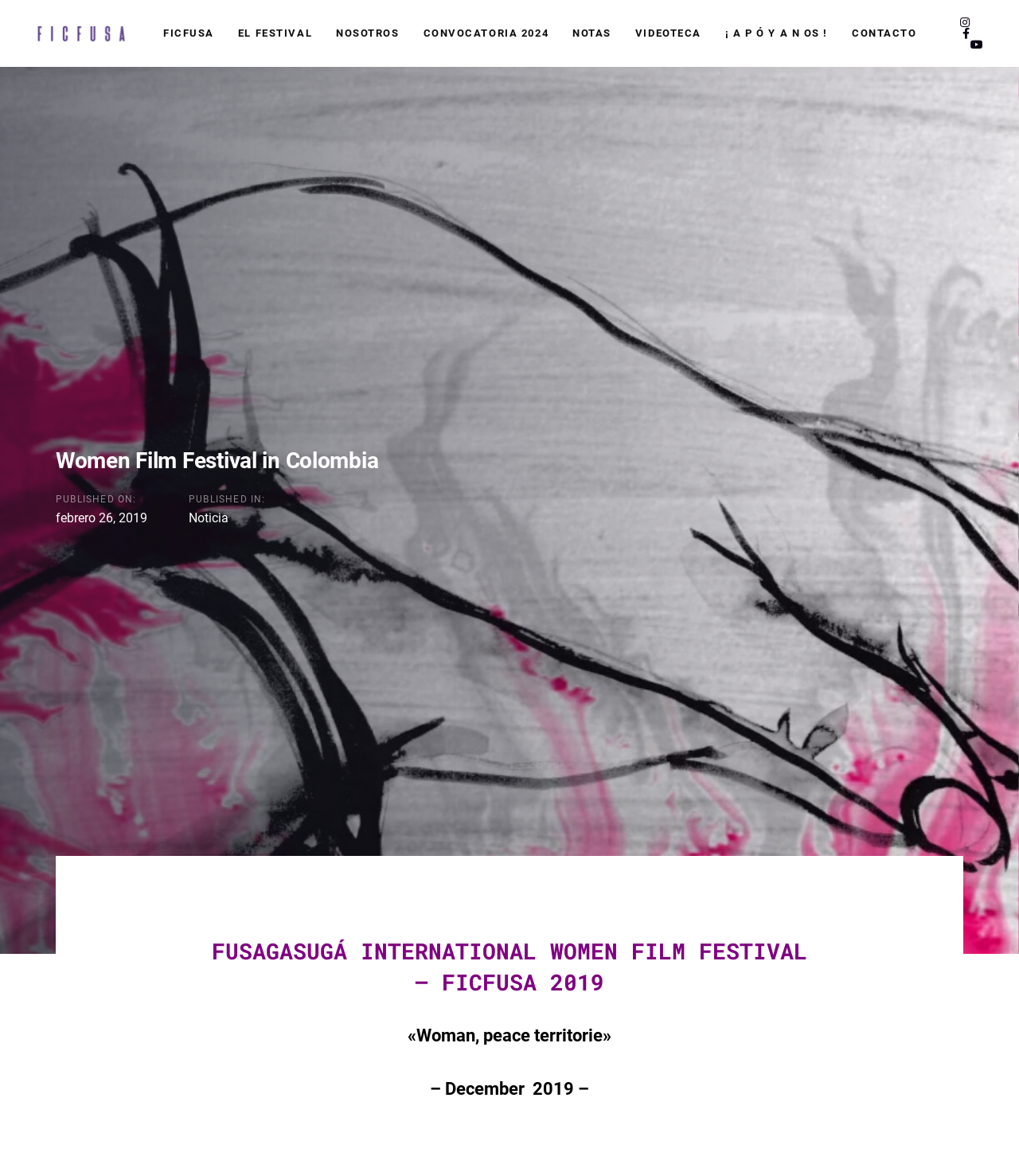Determine the coordinates of the bounding box for the clickable area needed to execute this instruction: "Go to the CONTACTO page".

[0.824, 0.0, 0.911, 0.057]